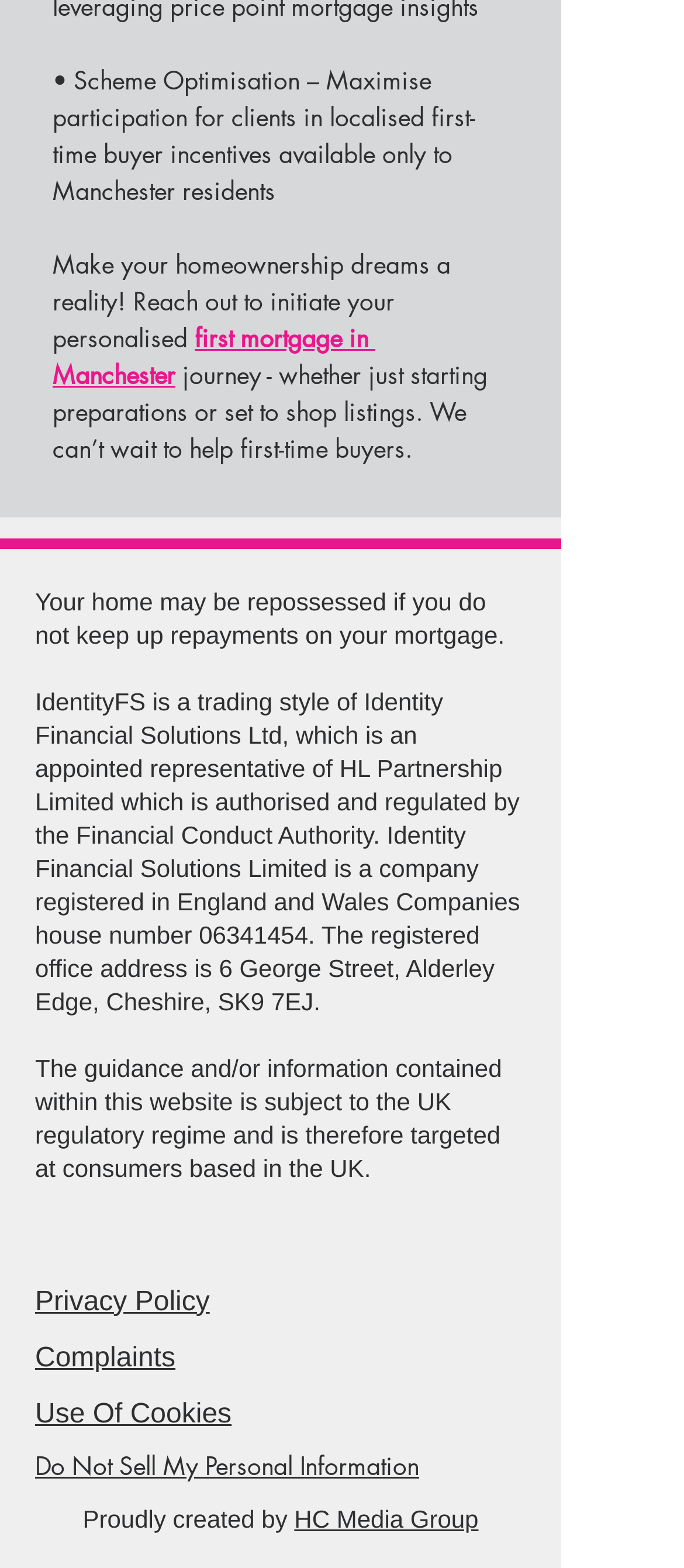What is the button at the bottom of the webpage?
From the image, provide a succinct answer in one word or a short phrase.

Do Not Sell My Personal Information